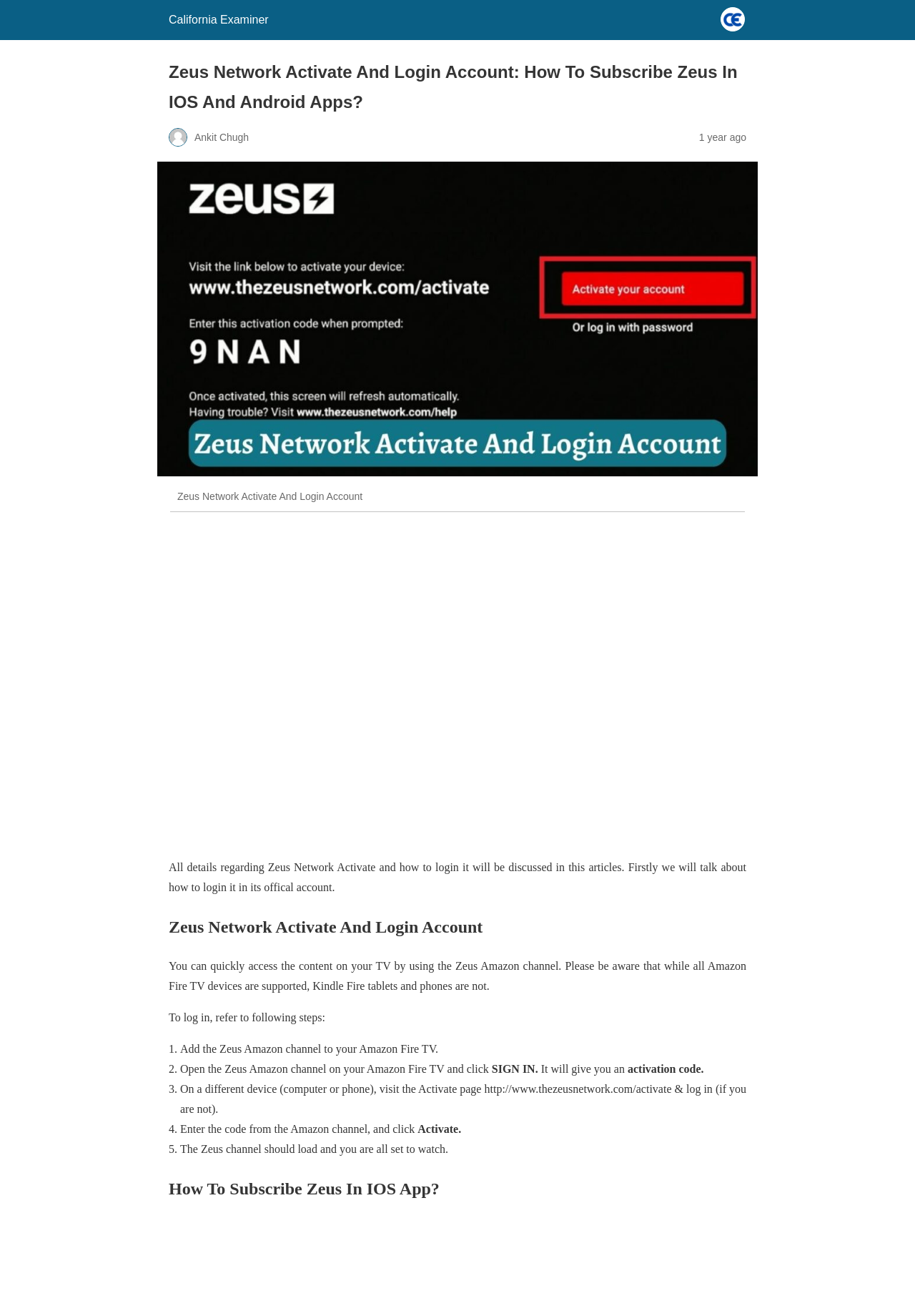What is the position of the site icon?
Refer to the screenshot and answer in one word or phrase.

Top left